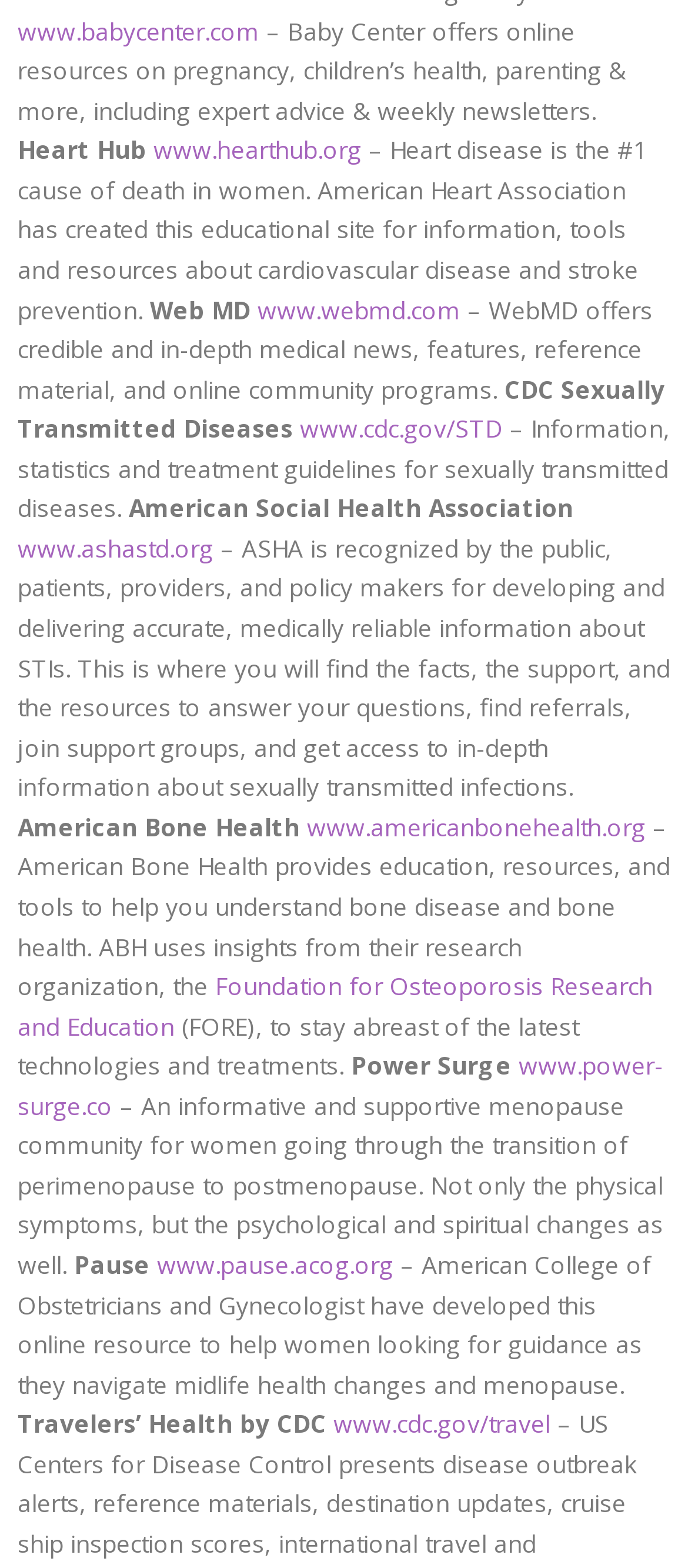Bounding box coordinates are to be given in the format (top-left x, top-left y, bottom-right x, bottom-right y). All values must be floating point numbers between 0 and 1. Provide the bounding box coordinate for the UI element described as: www.hearthub.org

[0.223, 0.085, 0.526, 0.106]